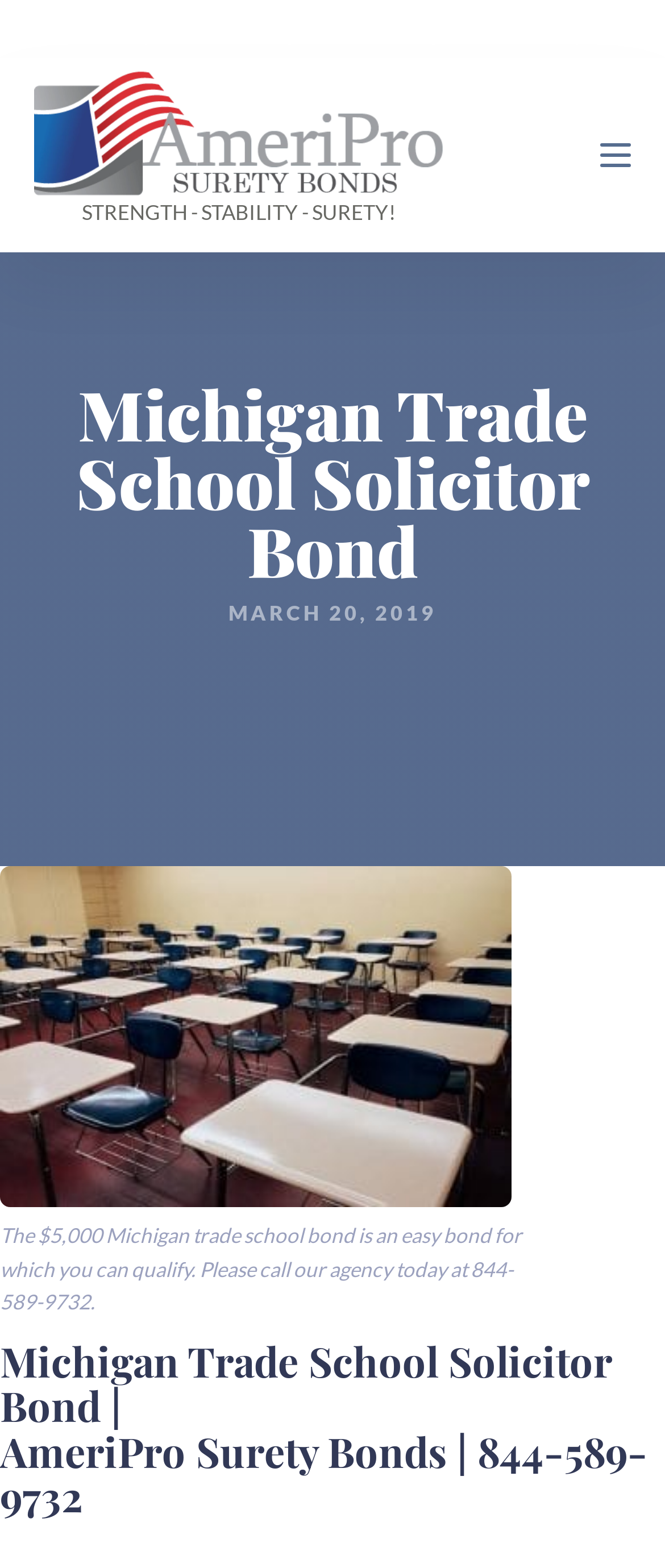Detail the various sections and features of the webpage.

The webpage is about the Michigan trade school solicitor bond, specifically the $5,000 surety bond that expires on June 30th of each year. At the top-left corner, there is a link to "AmeriPro Surety Bonds" with an accompanying image of the company's logo. Below this, a prominent heading displays the title "Michigan Trade School Solicitor Bond". 

To the right of the title, there is a date "MARCH 20, 2019" displayed. Further down, there is an image, although its content is not specified. Below this image, a paragraph of text explains that the $5,000 Michigan trade school bond is an easy bond to qualify for and provides a phone number, 844-589-9732, to contact the agency. 

On the right side of the page, there are two headings stacked on top of each other. The first heading reads "Michigan Trade School Solicitor Bond |" and the second heading reads "AmeriPro Surety Bonds | 844-589-9732".